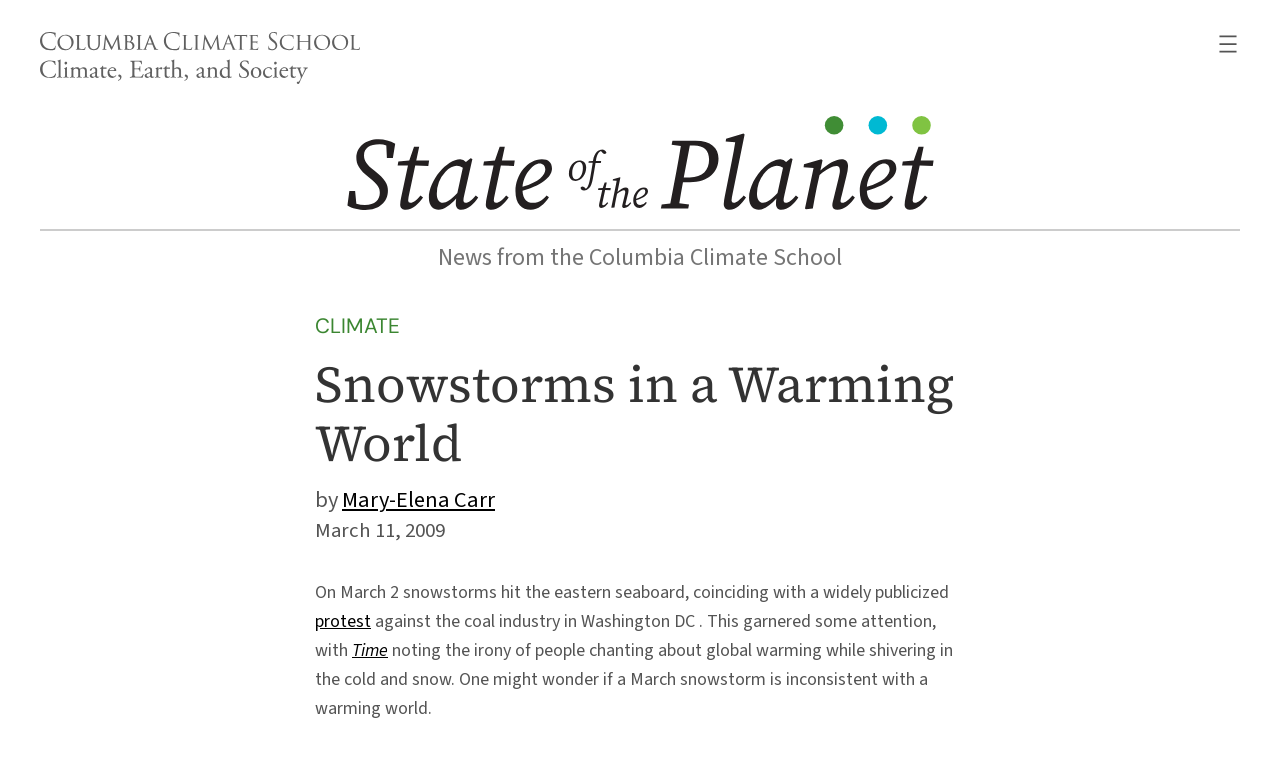Using the element description: "State of the Planet.sotp-svg{fill:#231f20}", determine the bounding box coordinates for the specified UI element. The coordinates should be four float numbers between 0 and 1, [left, top, right, bottom].

[0.271, 0.153, 0.729, 0.29]